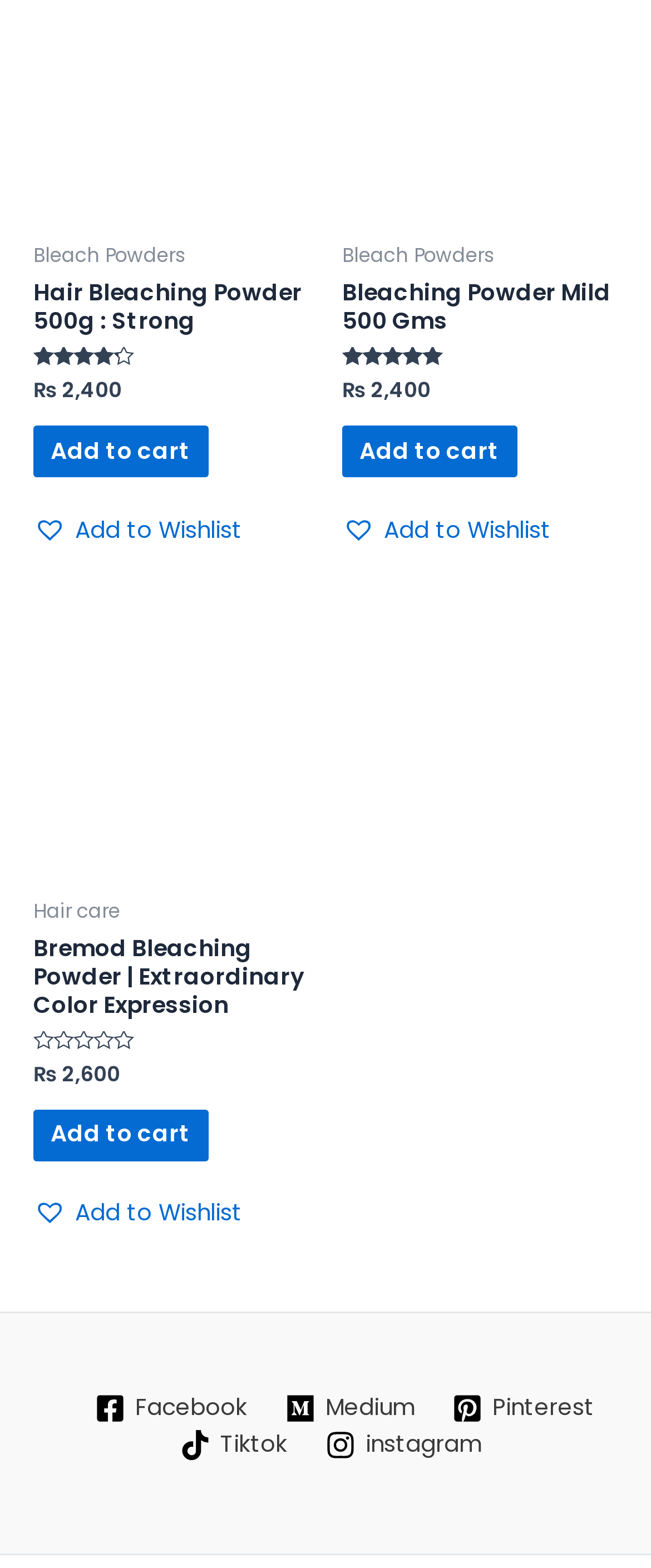With reference to the screenshot, provide a detailed response to the question below:
What is the name of the category that 'Bleach Powders' belongs to?

I found the category that 'Bleach Powders' belongs to by looking at the text above the product list, which is 'Hair care'.